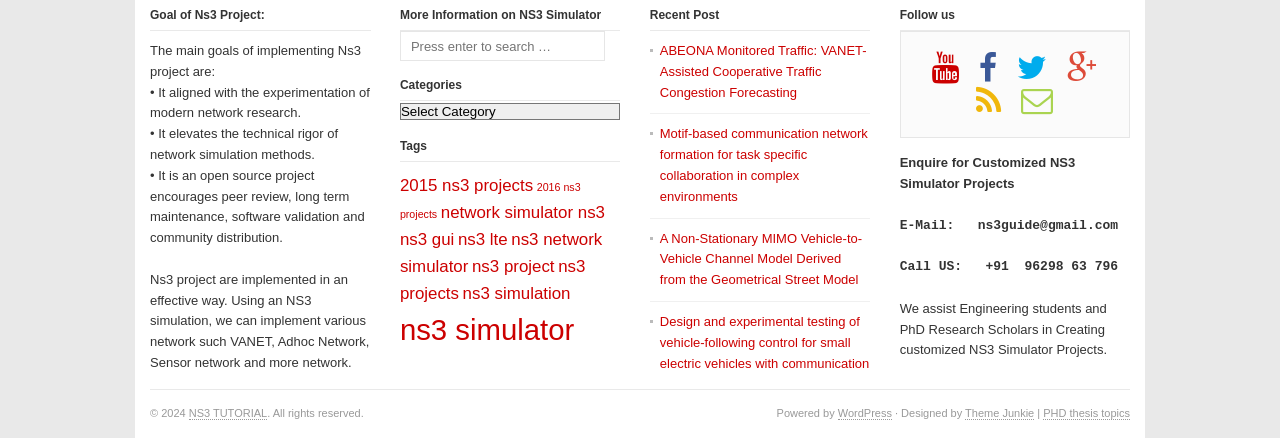Please specify the bounding box coordinates of the clickable region to carry out the following instruction: "Search for NS3 projects". The coordinates should be four float numbers between 0 and 1, in the format [left, top, right, bottom].

[0.312, 0.071, 0.473, 0.139]